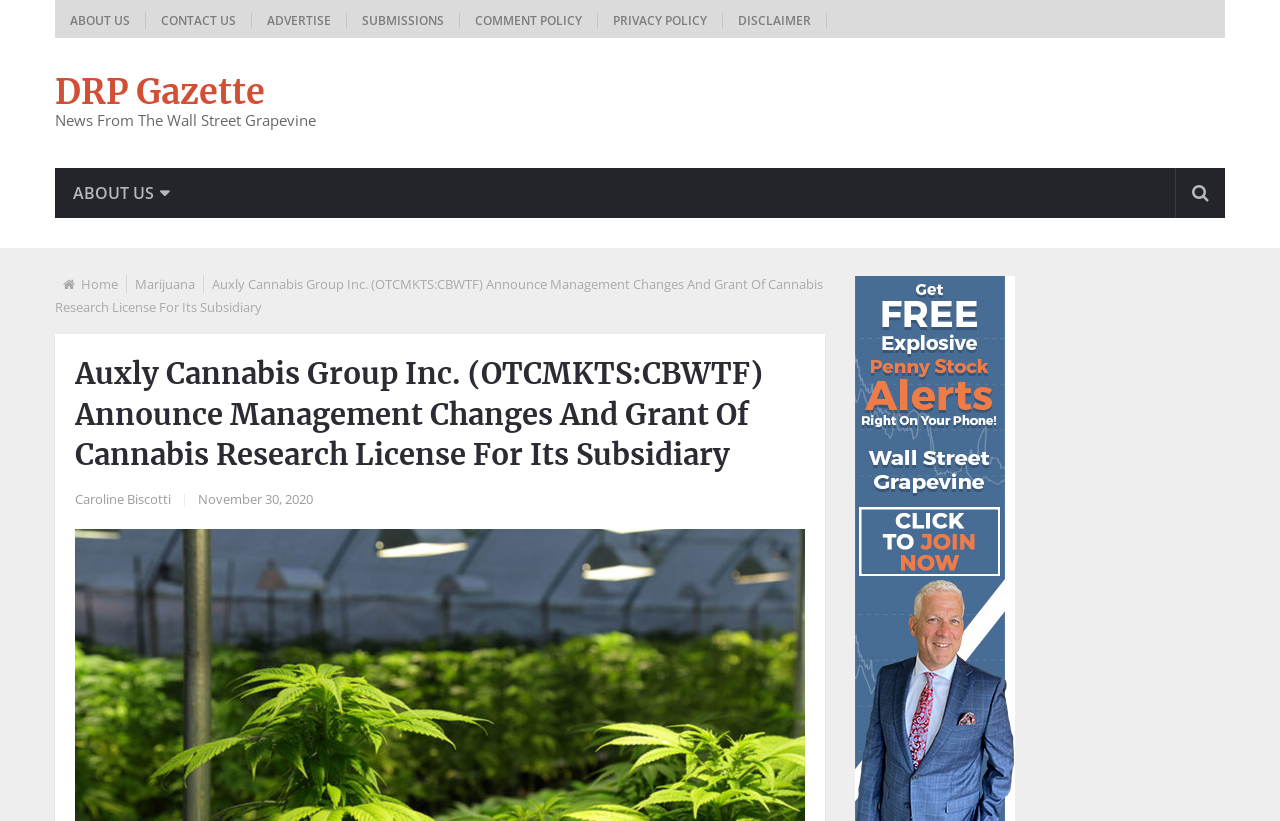Provide the bounding box coordinates of the HTML element described by the text: "About Us".

[0.043, 0.205, 0.148, 0.266]